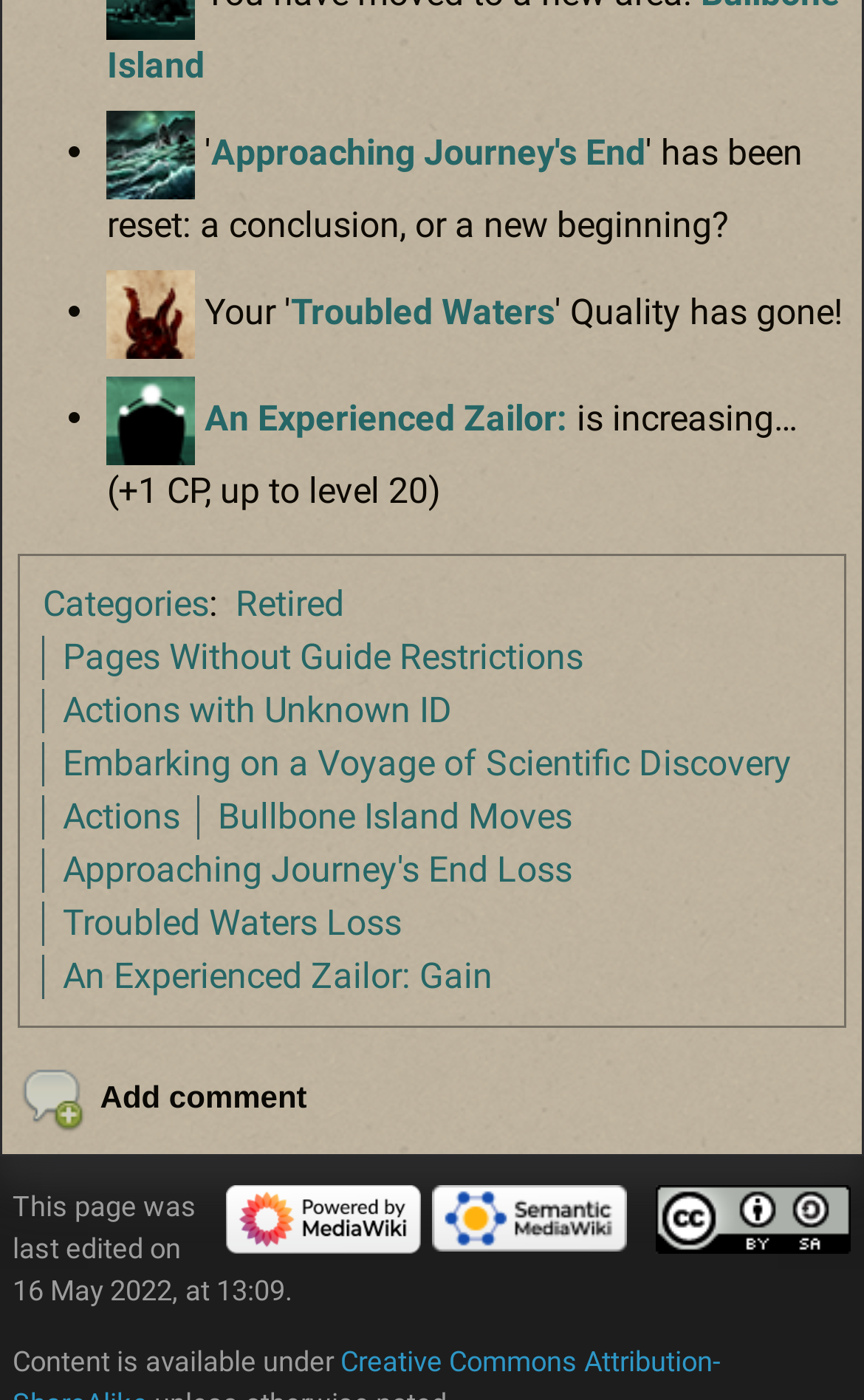Determine the bounding box coordinates of the section to be clicked to follow the instruction: "Click on Beauty Tips". The coordinates should be given as four float numbers between 0 and 1, formatted as [left, top, right, bottom].

None